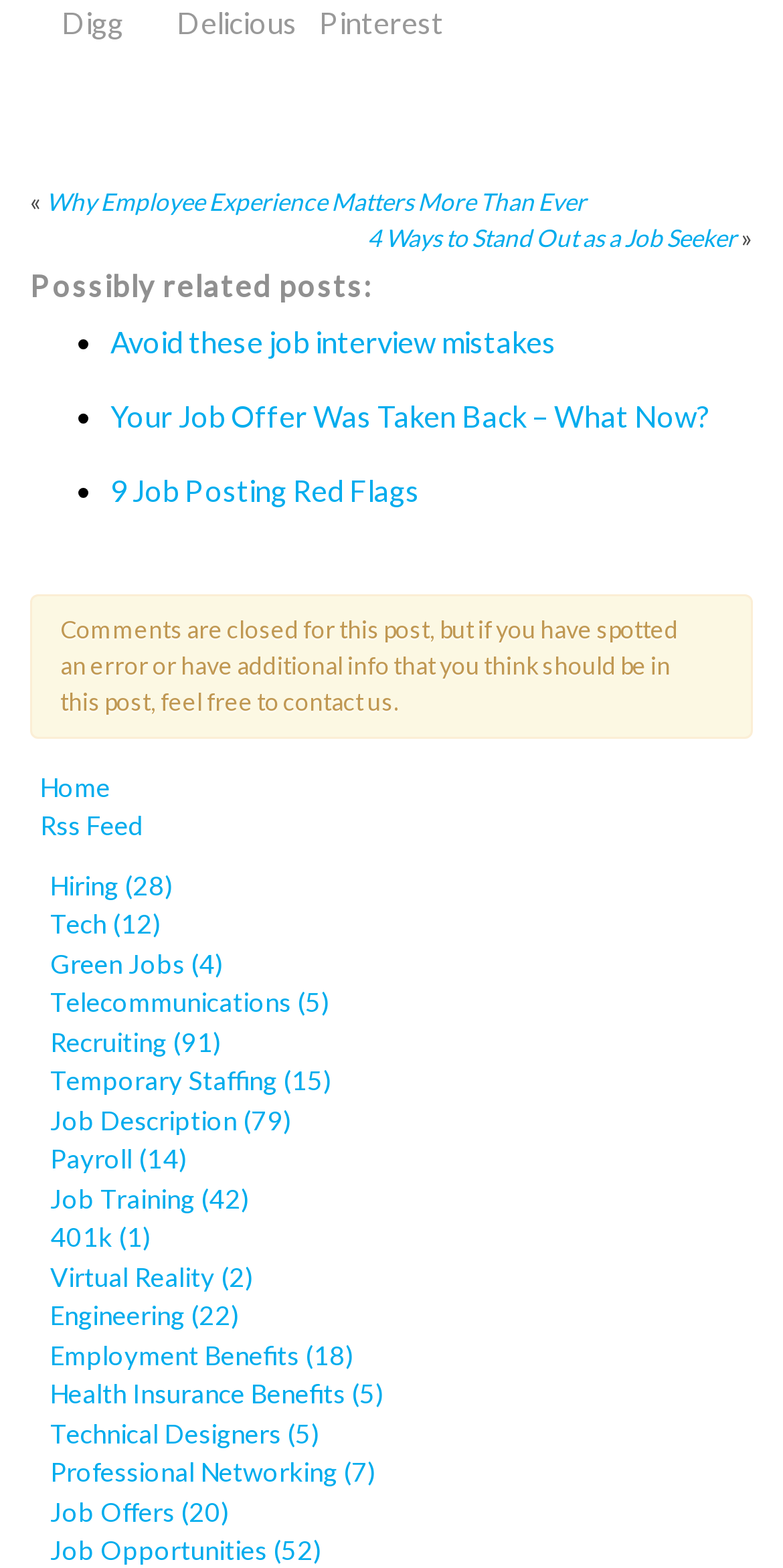Identify the bounding box coordinates of the clickable region necessary to fulfill the following instruction: "Go to the home page". The bounding box coordinates should be four float numbers between 0 and 1, i.e., [left, top, right, bottom].

[0.051, 0.491, 0.141, 0.512]